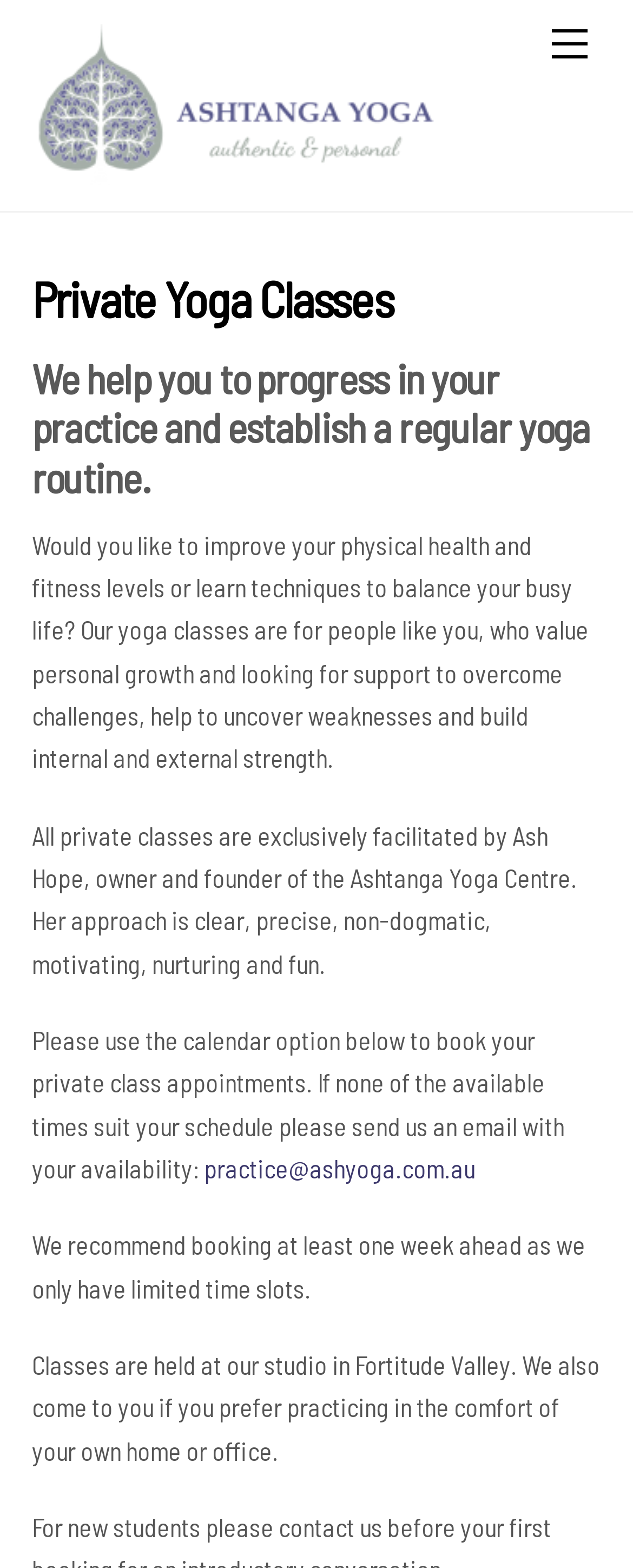Where are private yoga classes held?
Answer the question with a detailed explanation, including all necessary information.

As stated in the StaticText element with bounding box coordinates [0.05, 0.86, 0.947, 0.934], classes are held at the studio in Fortitude Valley, and also at the comfort of one's own home or office if preferred.